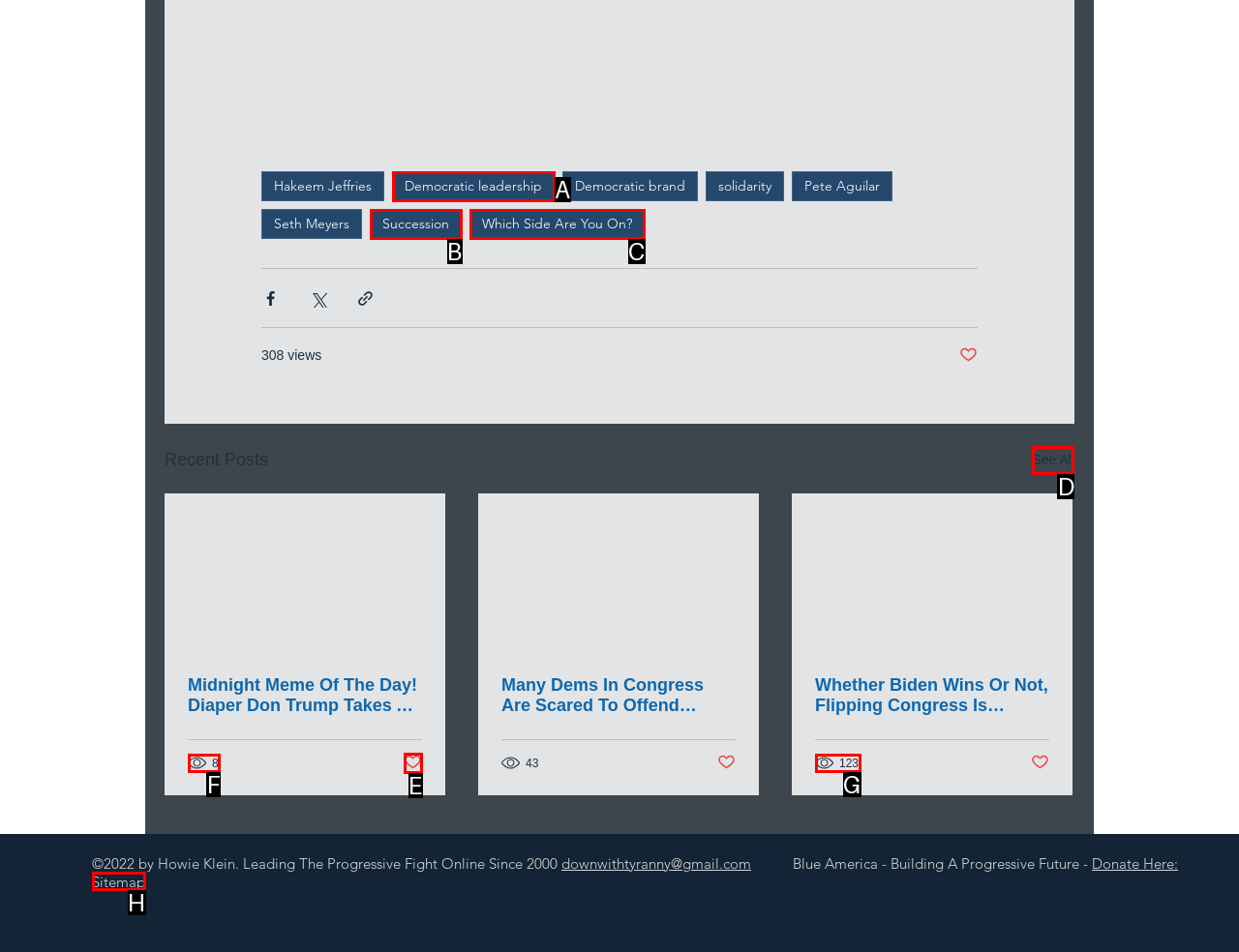Determine which HTML element should be clicked for this task: Click on the link to see all recent posts
Provide the option's letter from the available choices.

D